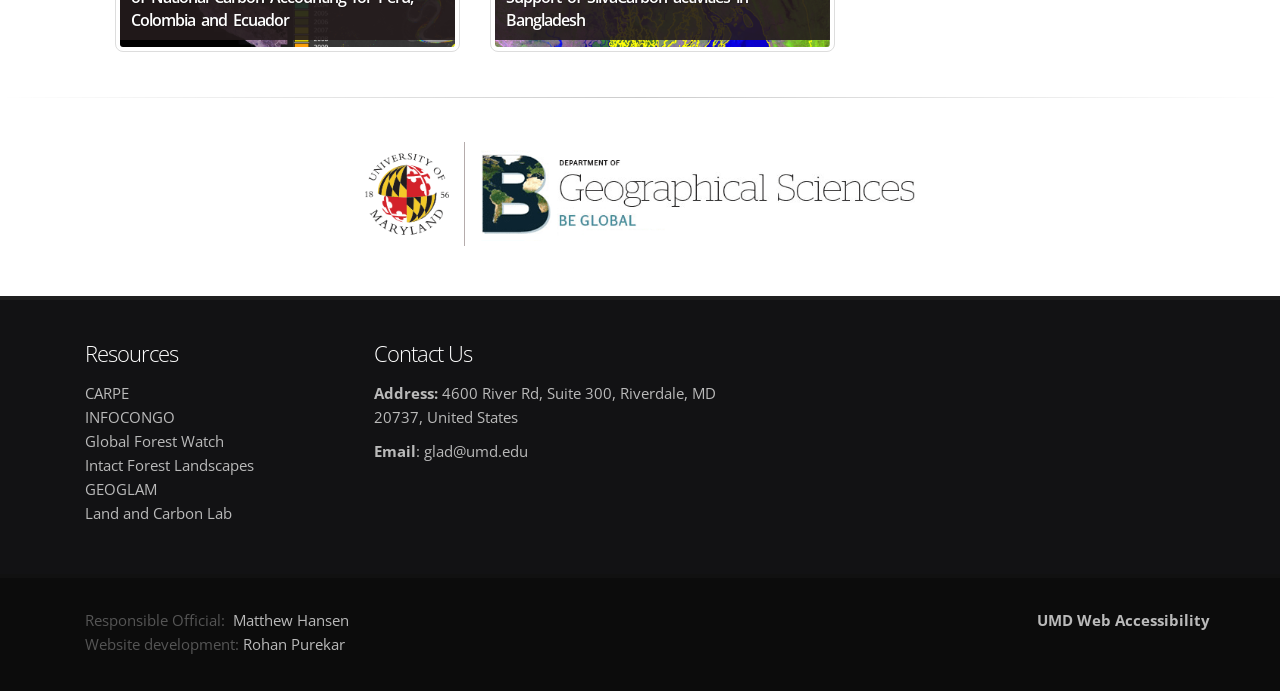What is the email address listed?
Give a thorough and detailed response to the question.

The email address listed is 'glad@umd.edu' which is a static text element located under the 'Contact Us' heading.